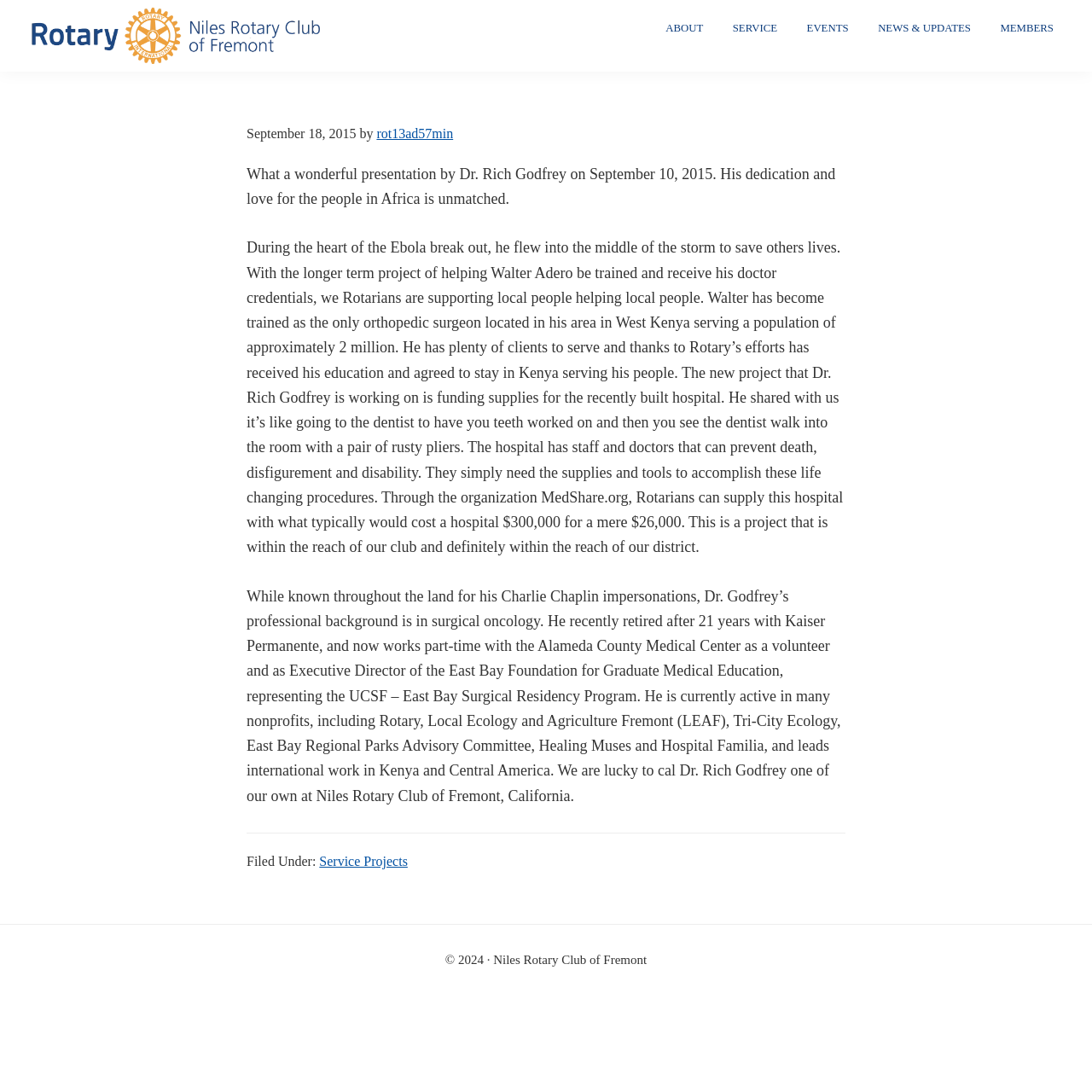Based on what you see in the screenshot, provide a thorough answer to this question: What is the cost of supplies for the hospital through MedShare.org?

I found this information in the article section of the webpage, where it is mentioned that 'Through the organization MedShare.org, Rotarians can supply this hospital with what typically would cost a hospital $300,000 for a mere $26,000.'